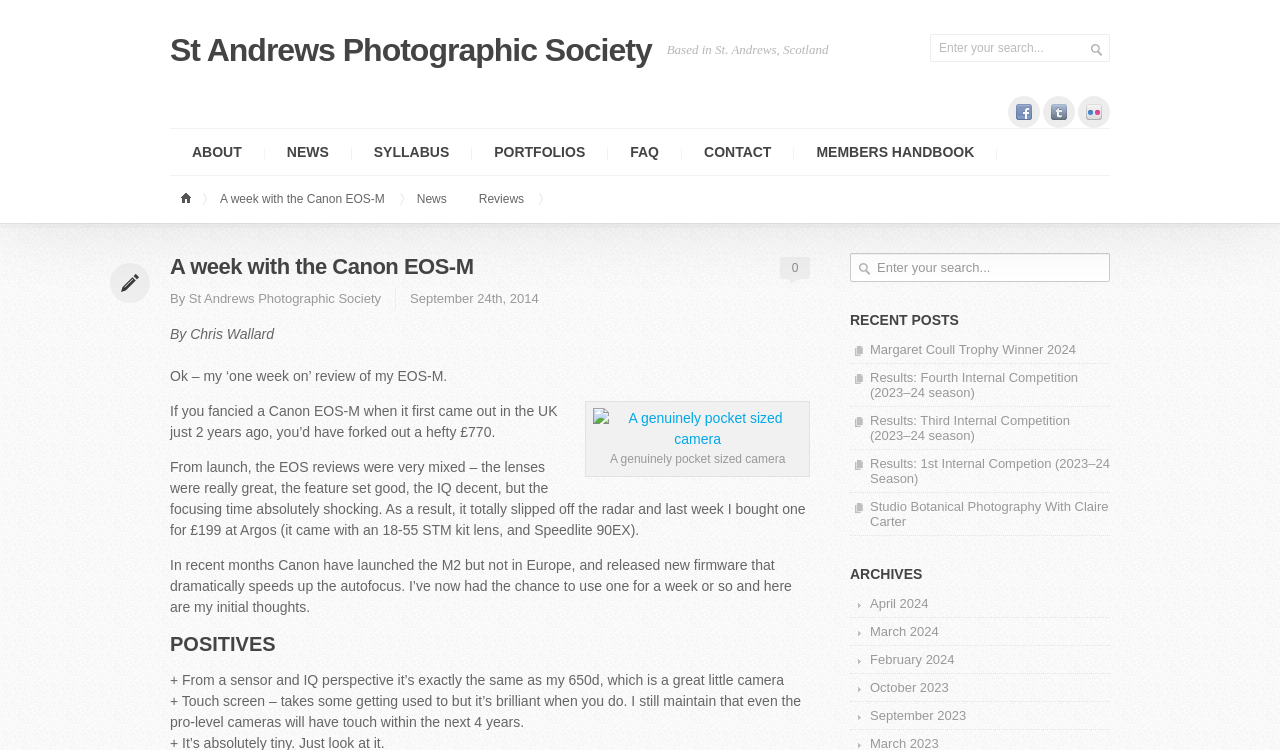Look at the image and write a detailed answer to the question: 
What is the price of the Canon EOS-M mentioned in the article?

I found the answer by reading the article, where it says 'last week I bought one for £199 at Argos (it came with an 18-55 STM kit lens, and Speedlite 90EX).' The price of the Canon EOS-M mentioned in the article is £199.